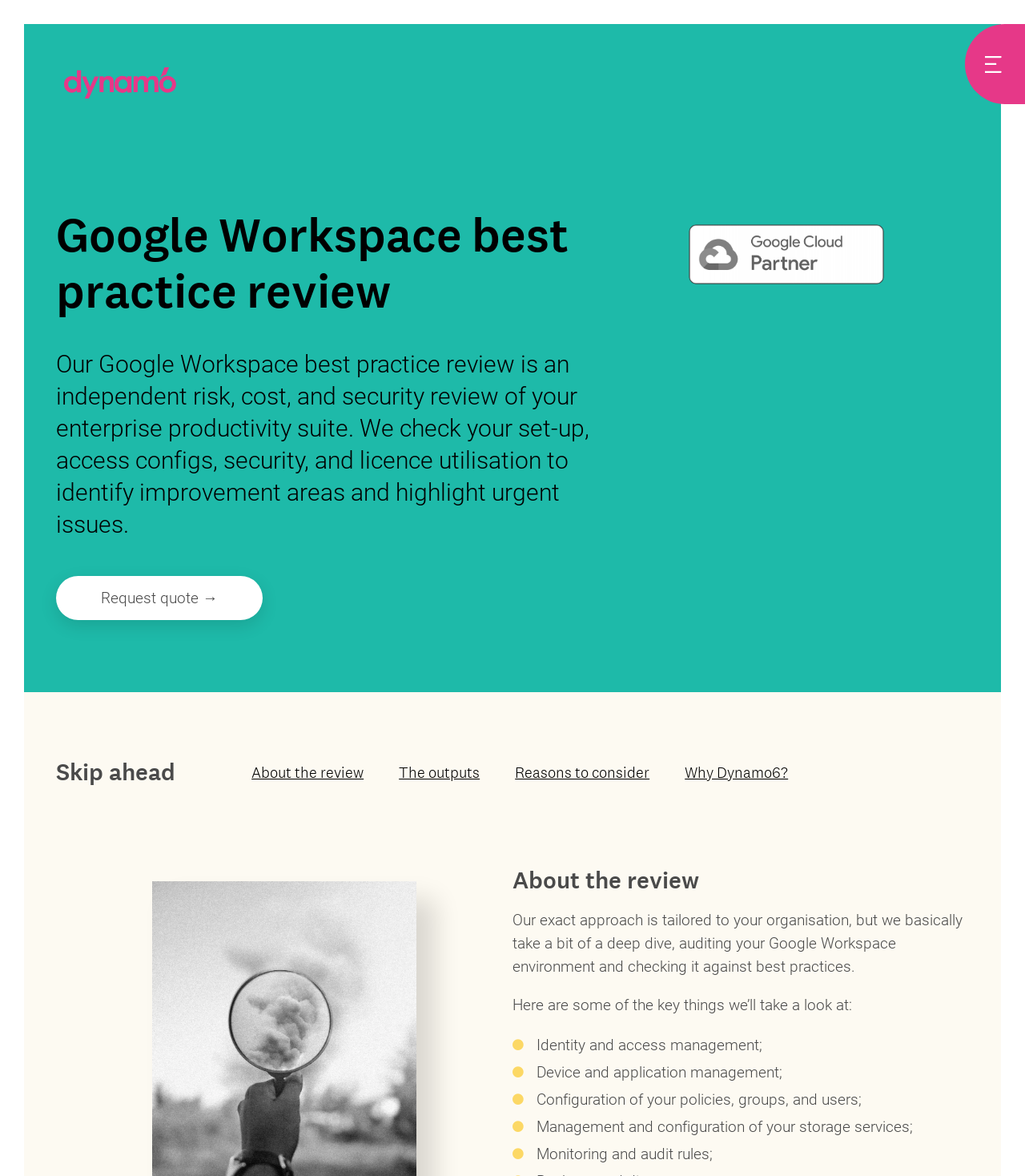How many links are in the 'Skip ahead' navigation?
Please provide a single word or phrase in response based on the screenshot.

5